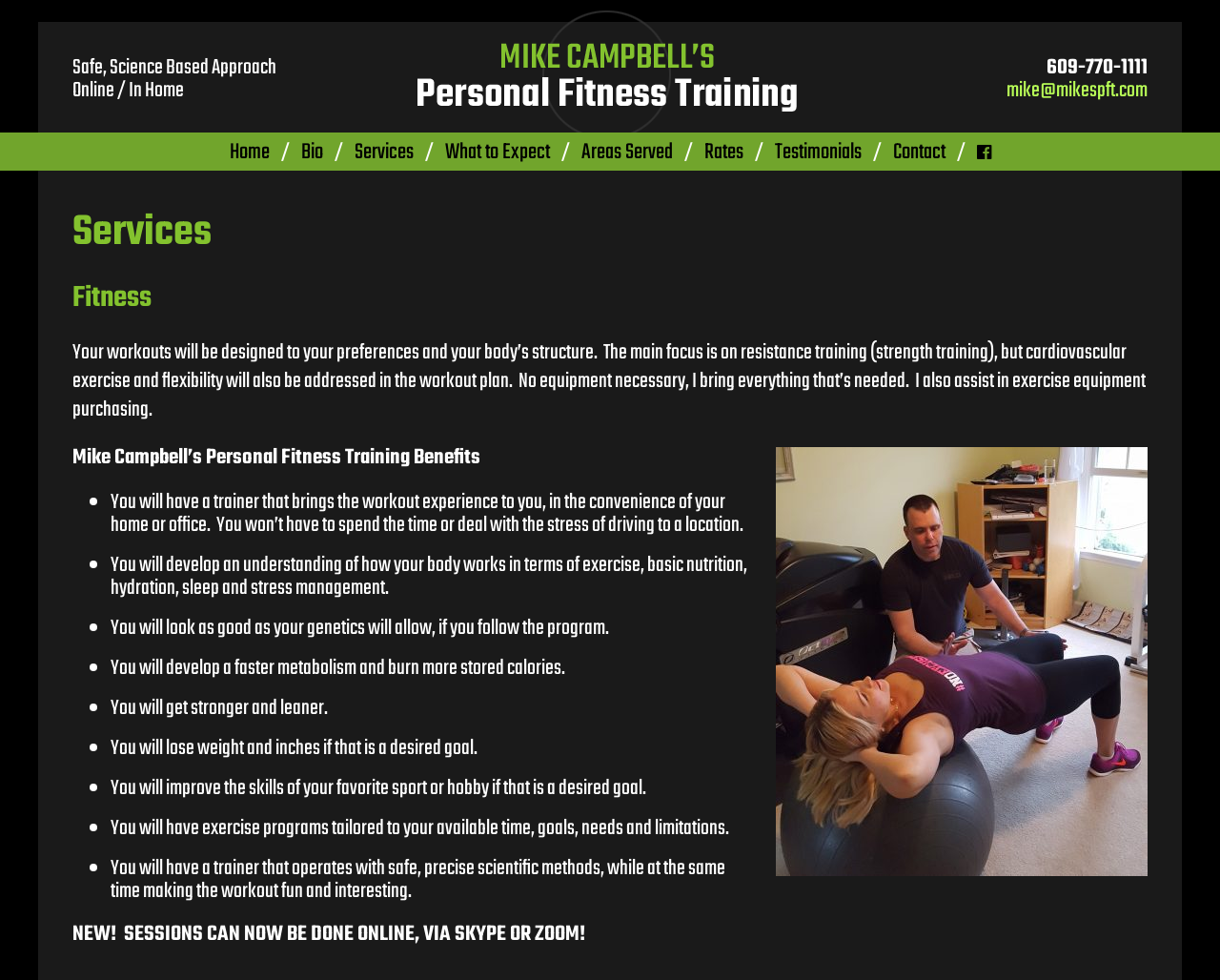Convey a detailed summary of the webpage, mentioning all key elements.

This webpage is about Mike Campbell's Personal Fitness Training, offering personal training services in fitness and defense. At the top, there are two "Skip to" links, followed by a link to a safe and science-based approach to online or in-home training. The phone number and email address of the trainer are also displayed prominently.

Below this, there is a logo image of Mike Campbell's Personal Fitness Training, accompanied by a navigation menu with links to various sections of the website, including Home, Bio, Services, What to Expect, Areas Served, Rates, Testimonials, and Contact.

The main content of the page is divided into two sections. The first section describes the fitness training services, stating that workouts will be designed according to individual preferences and body structure, focusing on resistance training, cardiovascular exercise, and flexibility. No equipment is necessary, as the trainer brings everything needed.

The second section lists the benefits of Mike Campbell's Personal Fitness Training, including having a trainer who brings the workout experience to the client's home or office, developing an understanding of exercise, nutrition, and stress management, and achieving physical goals such as weight loss and increased strength.

There is also an image related to strength training, cardiovascular exercise, and flexibility. Additionally, a notice at the bottom of the page announces that sessions can now be done online via Skype or Zoom.